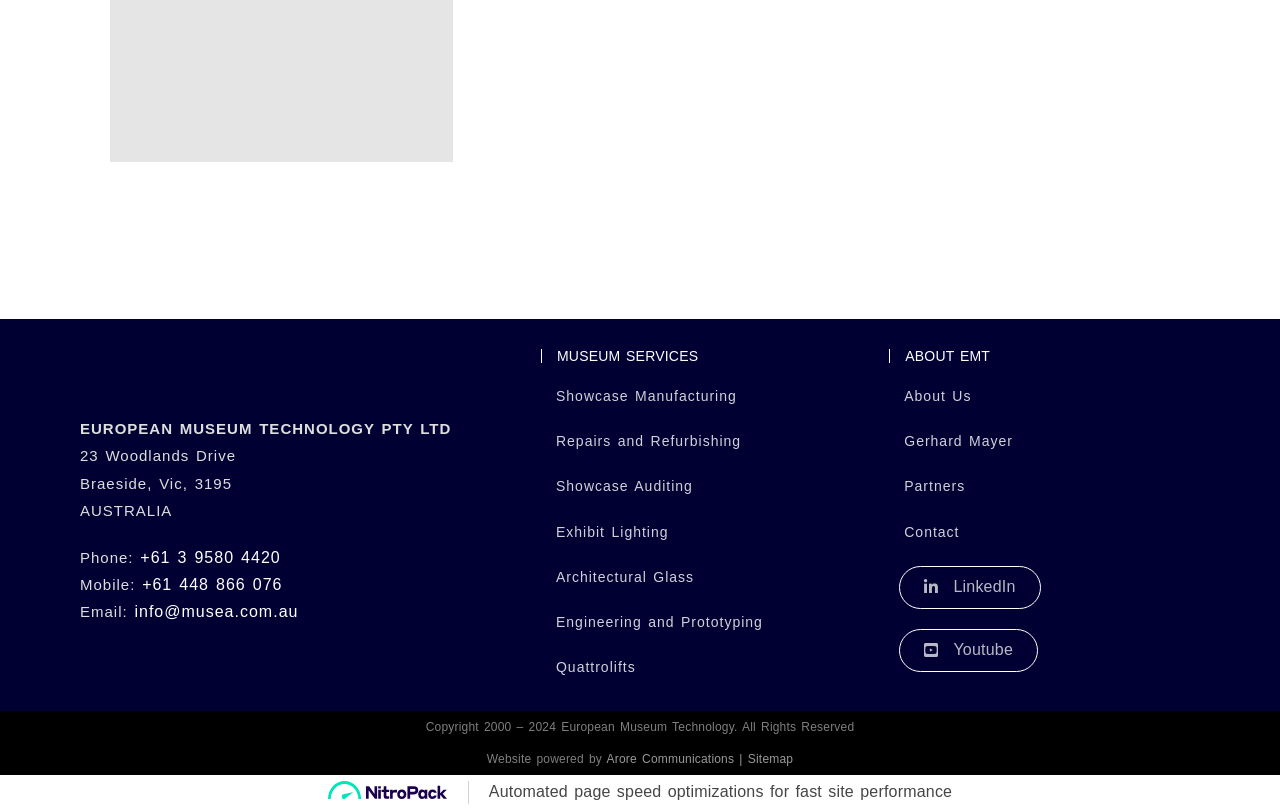Reply to the question with a single word or phrase:
What services does European Museum Technology offer?

Museum services